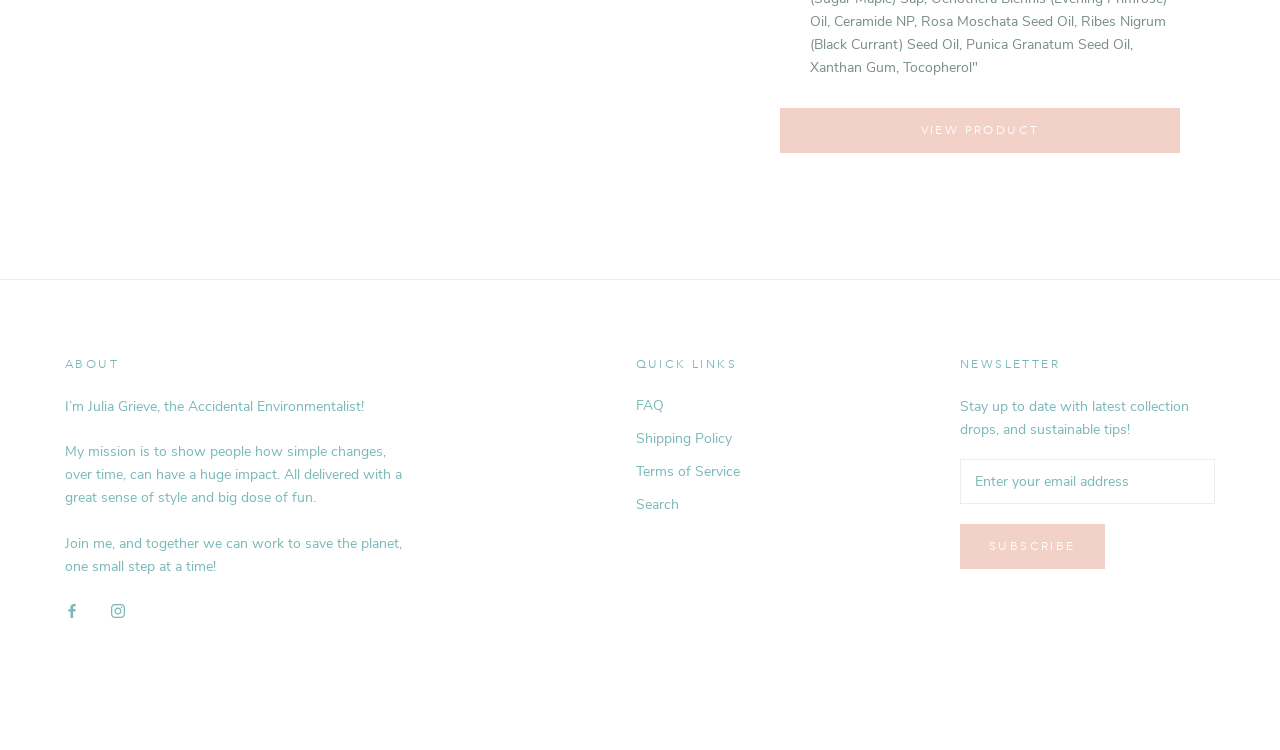From the webpage screenshot, identify the region described by Terms of Service. Provide the bounding box coordinates as (top-left x, top-left y, bottom-right x, bottom-right y), with each value being a floating point number between 0 and 1.

[0.496, 0.614, 0.578, 0.642]